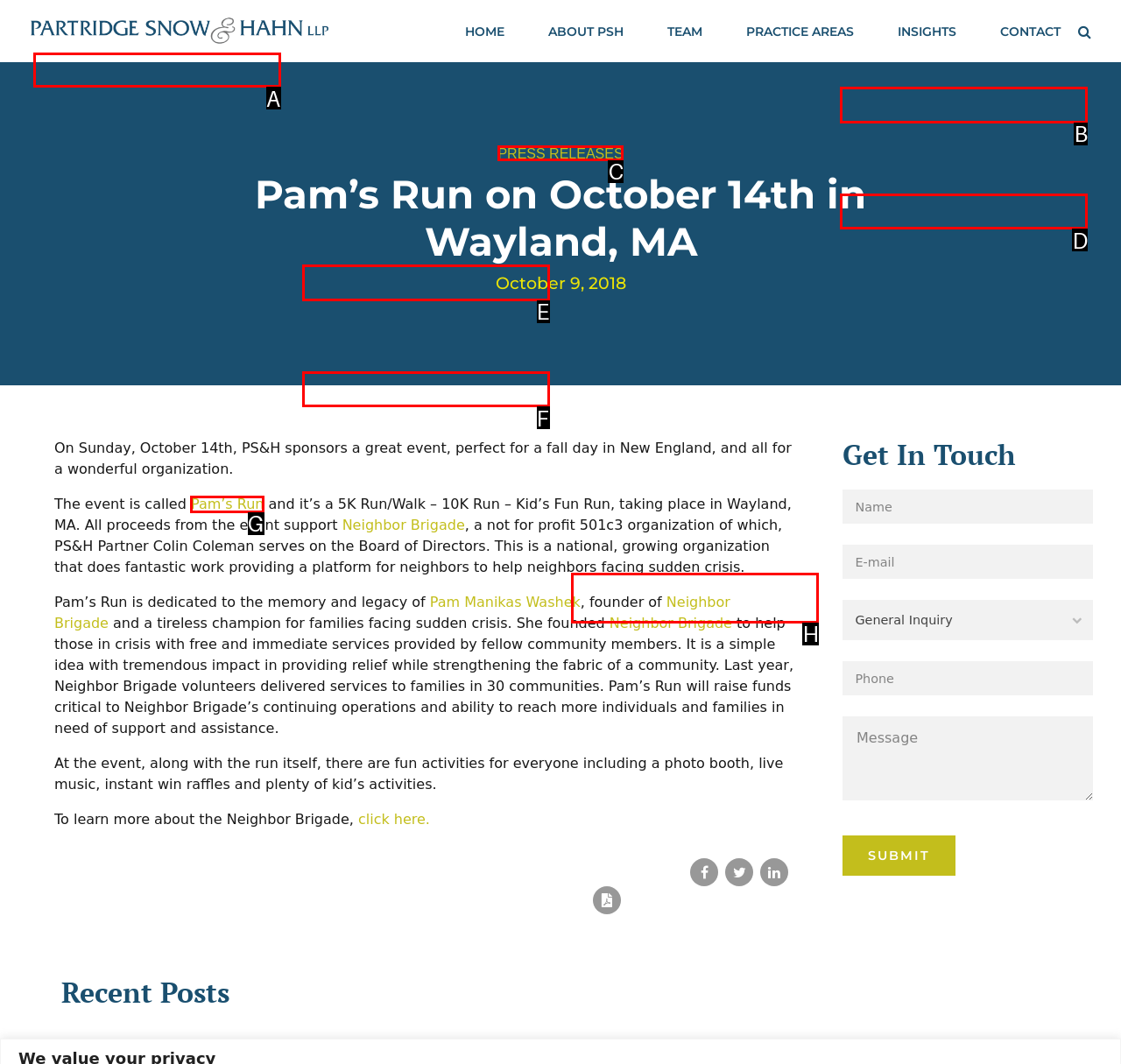Identify the correct UI element to click on to achieve the task: View the 'PRESS RELEASES' page. Provide the letter of the appropriate element directly from the available choices.

C